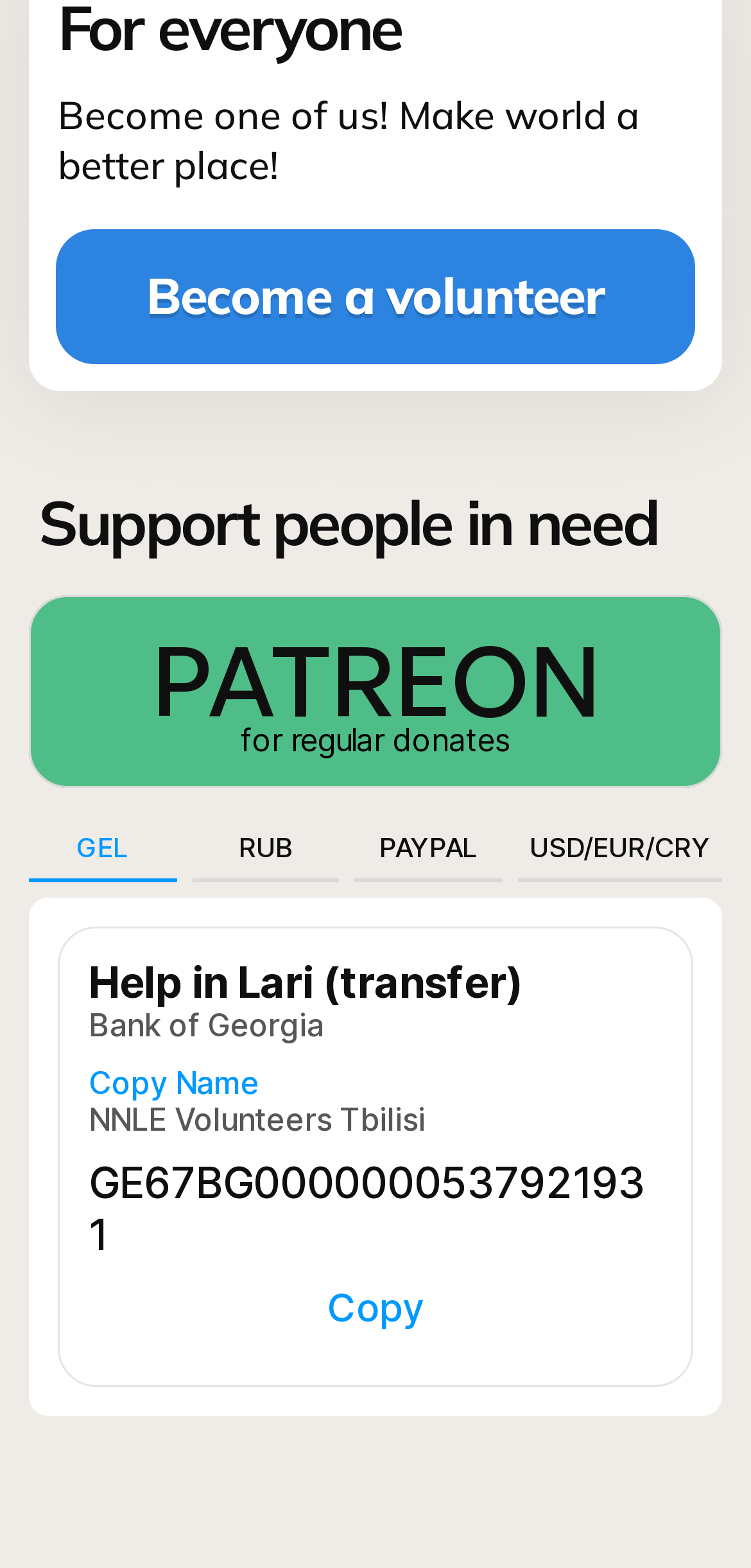Please respond to the question with a concise word or phrase:
What are the donation options?

GEL, RUB, PAYPAL, USD/EUR/CRY